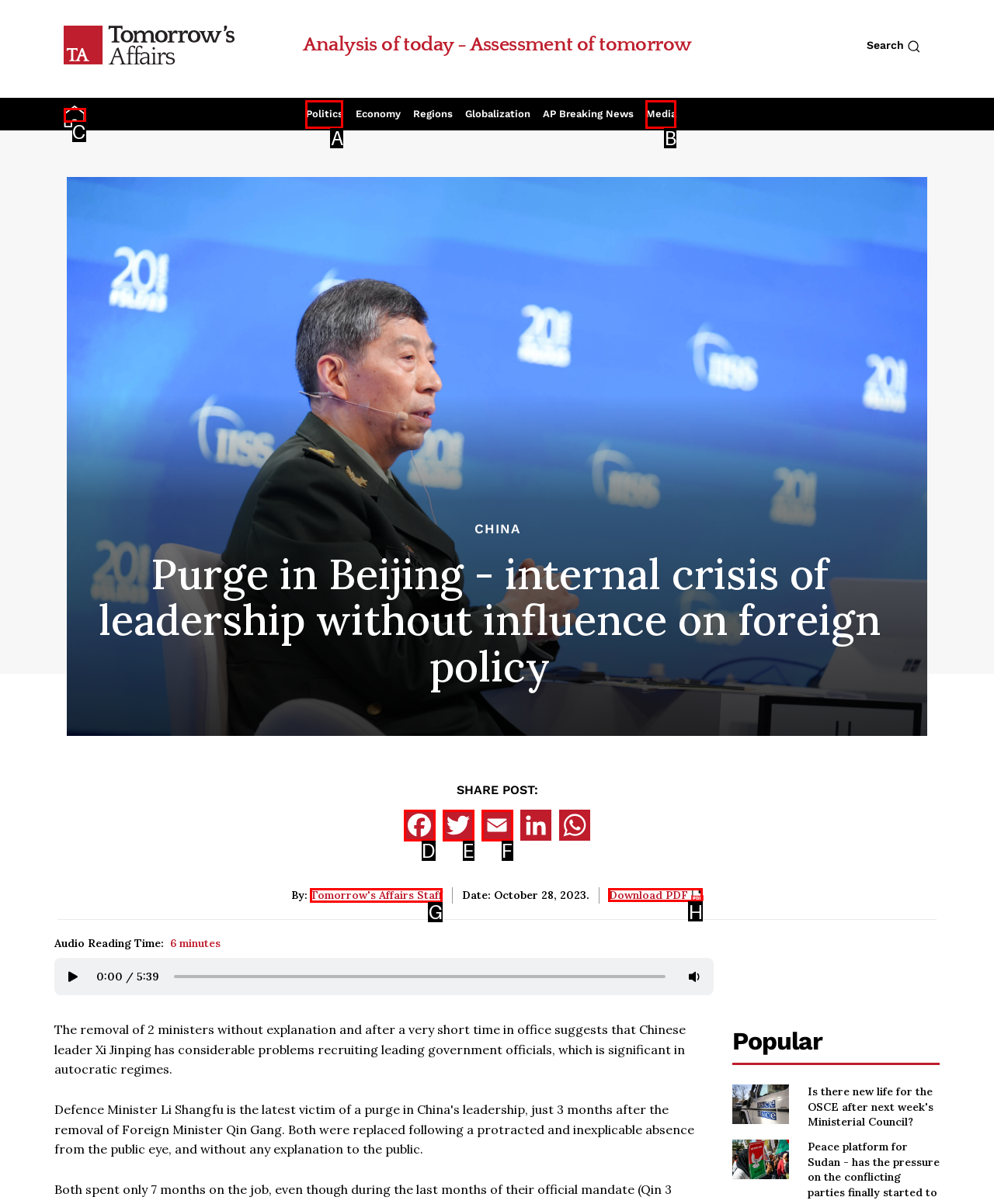Select the right option to accomplish this task: Download PDF. Reply with the letter corresponding to the correct UI element.

H